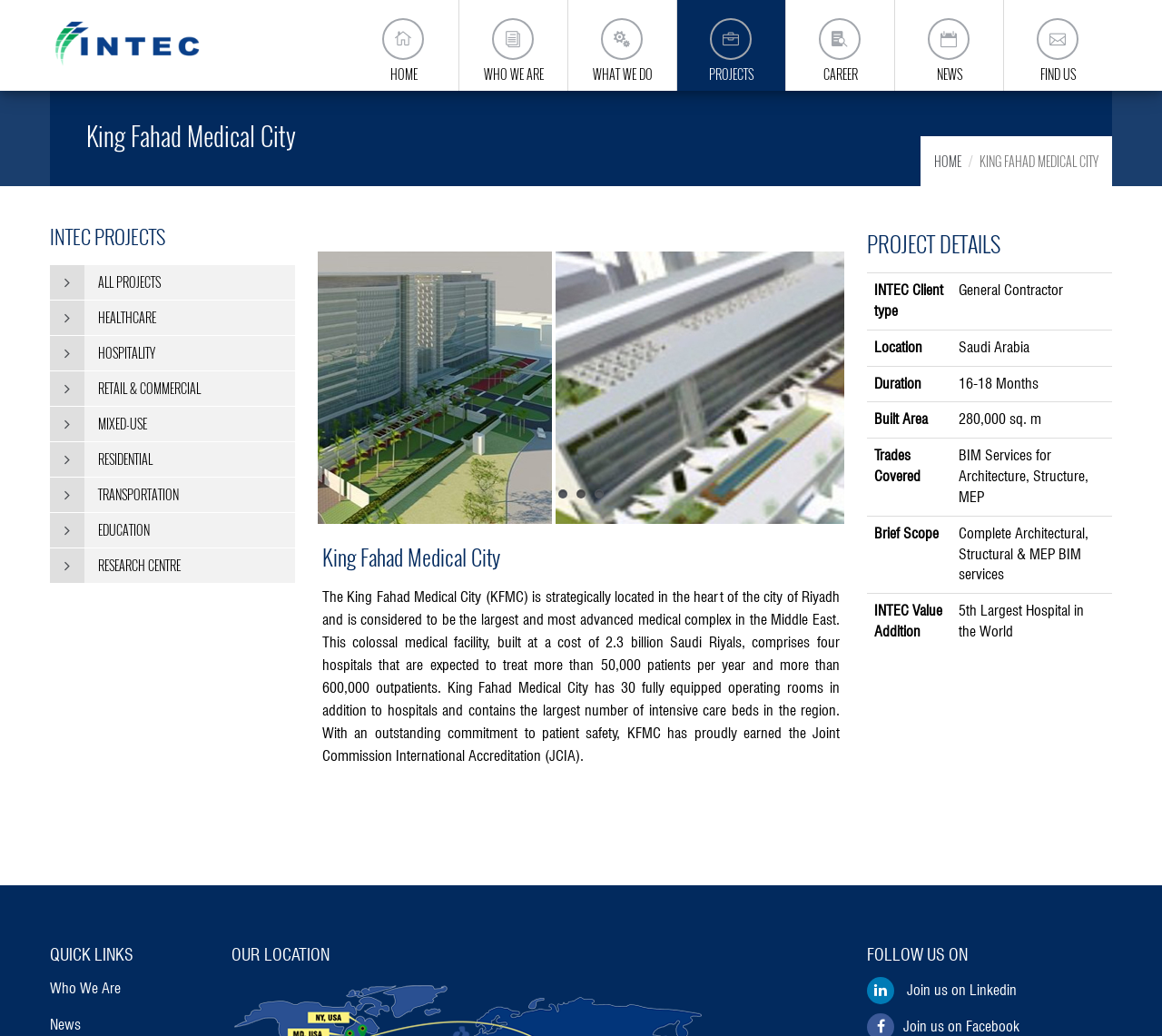How many operating rooms are there in the King Fahad Medical City?
Please provide a comprehensive answer based on the visual information in the image.

I found the answer by reading the StaticText that describes the King Fahad Medical City, which mentions that it has 30 fully equipped operating rooms.